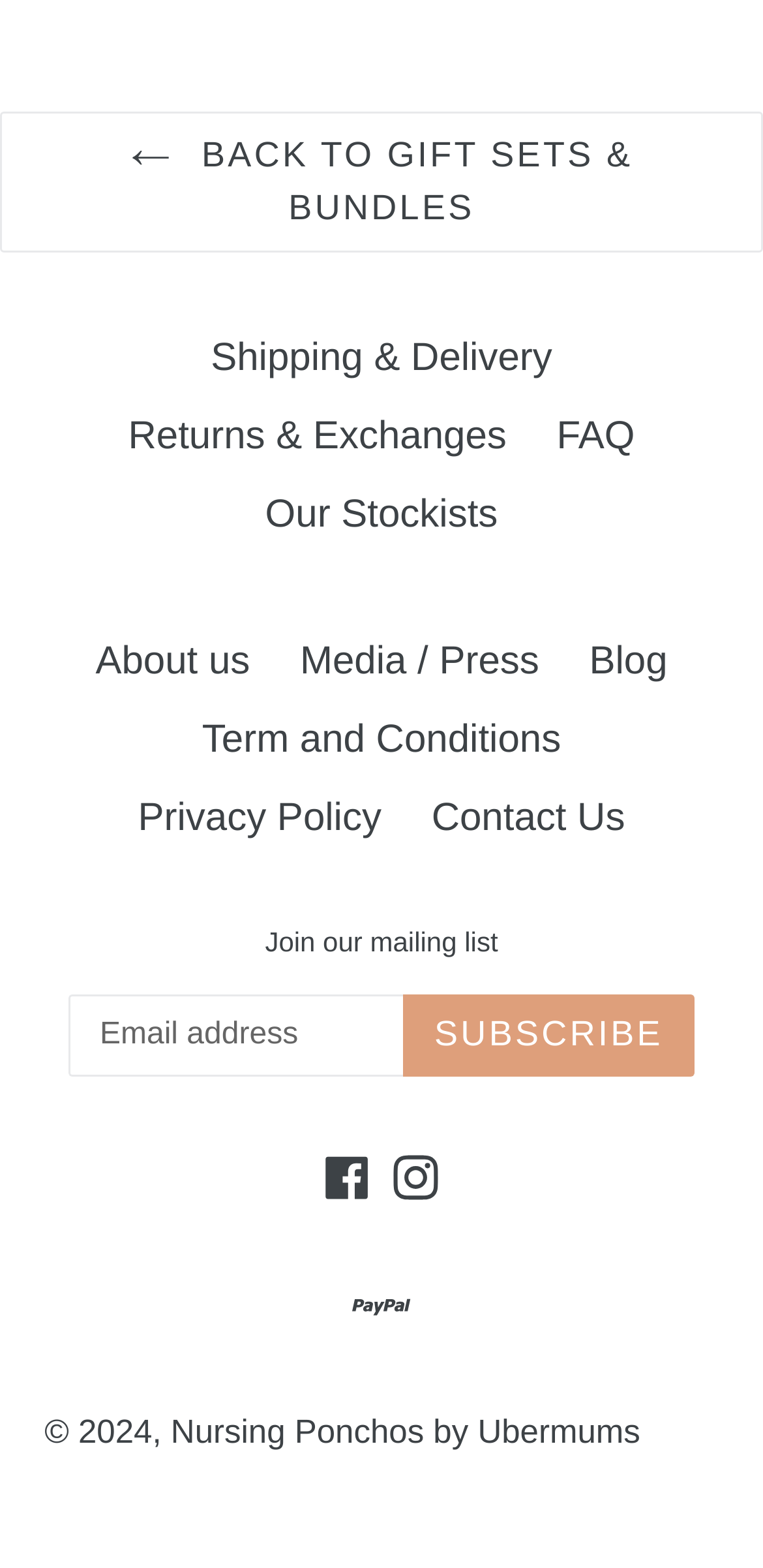Determine the bounding box coordinates of the clickable region to carry out the instruction: "Visit Facebook page".

[0.419, 0.731, 0.493, 0.768]